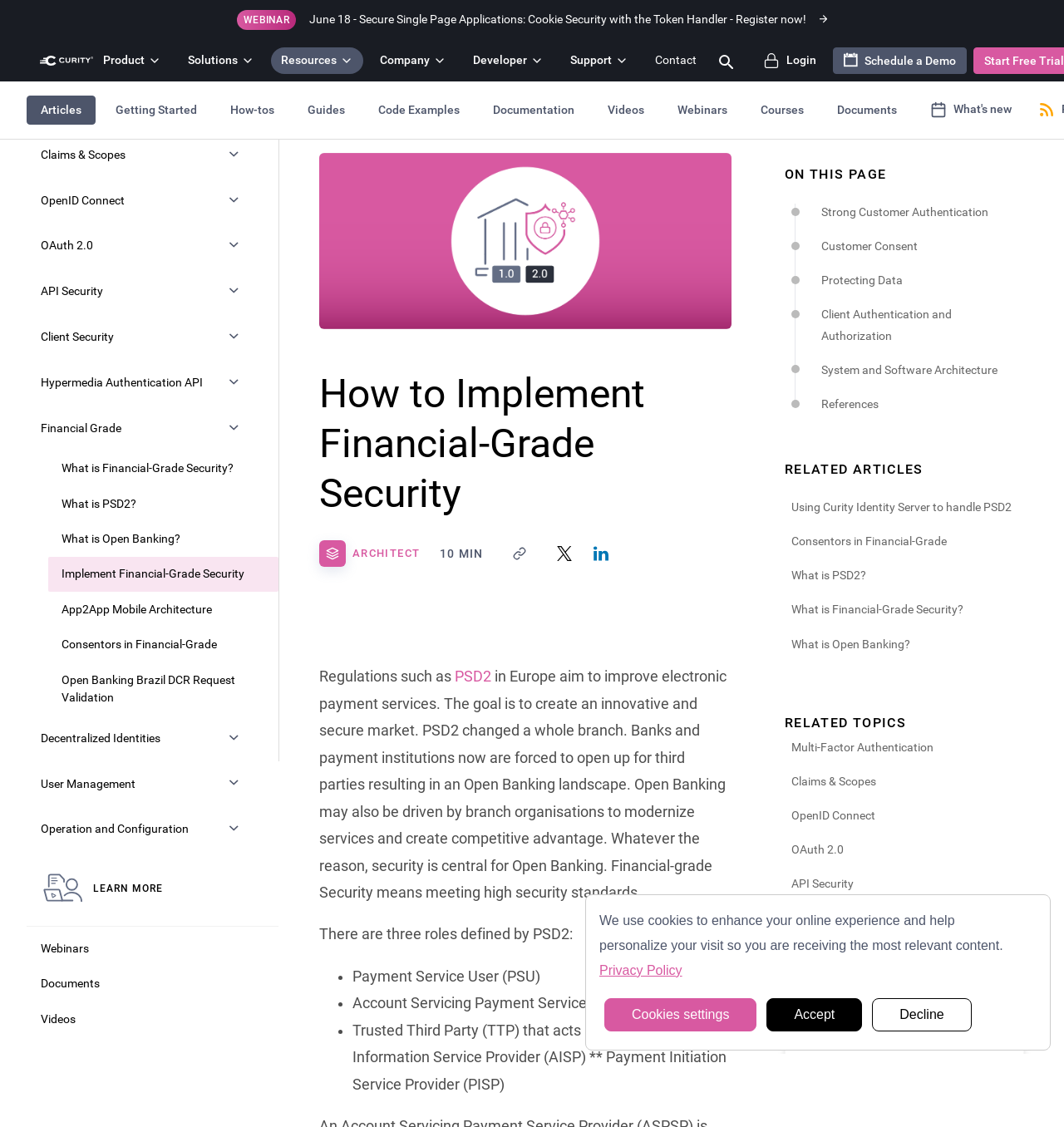Identify the bounding box coordinates for the region of the element that should be clicked to carry out the instruction: "Visit the 'Articles' page". The bounding box coordinates should be four float numbers between 0 and 1, i.e., [left, top, right, bottom].

None